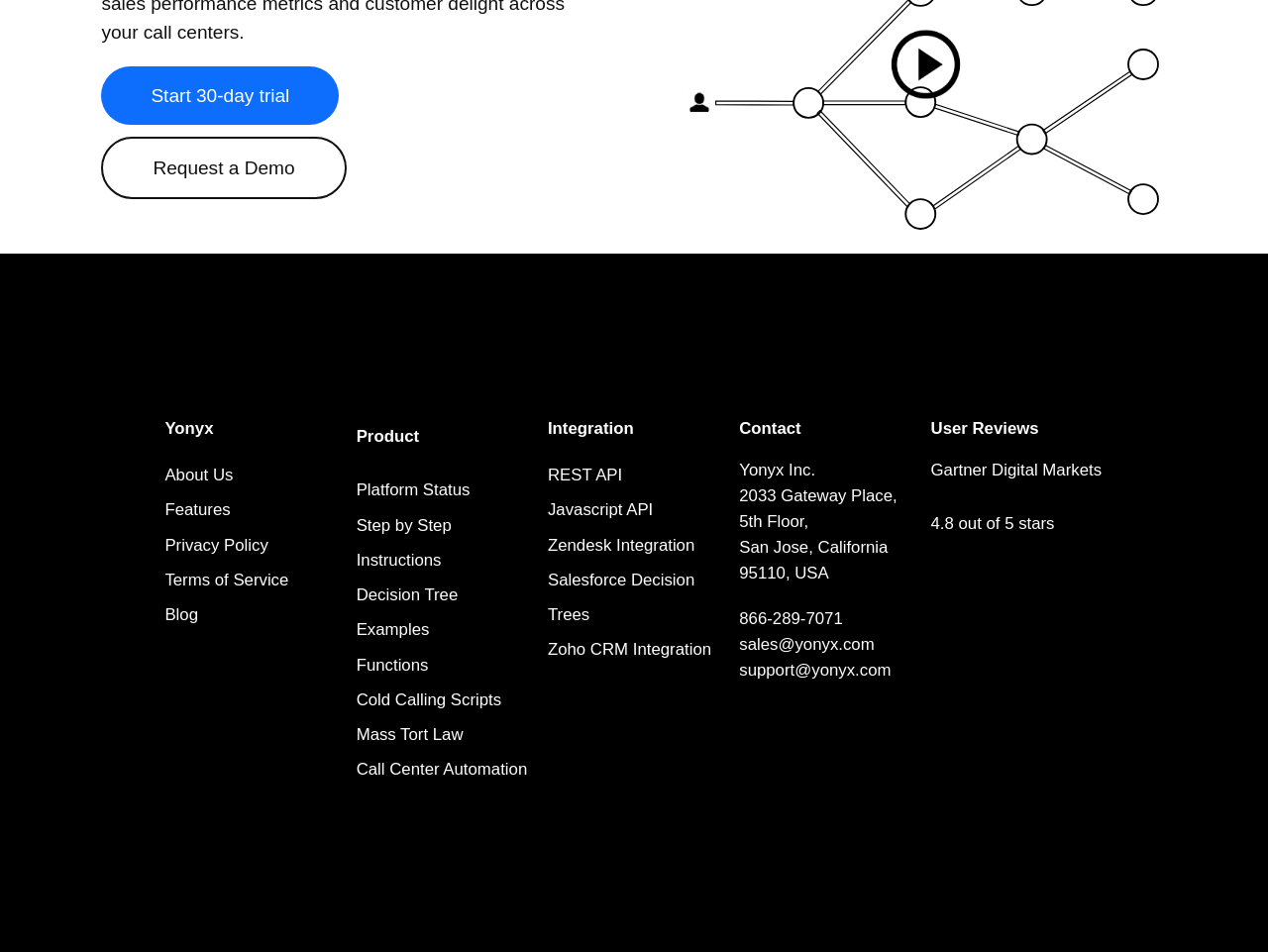What type of integration is available for Salesforce?
Answer the question based on the image using a single word or a brief phrase.

Decision Trees